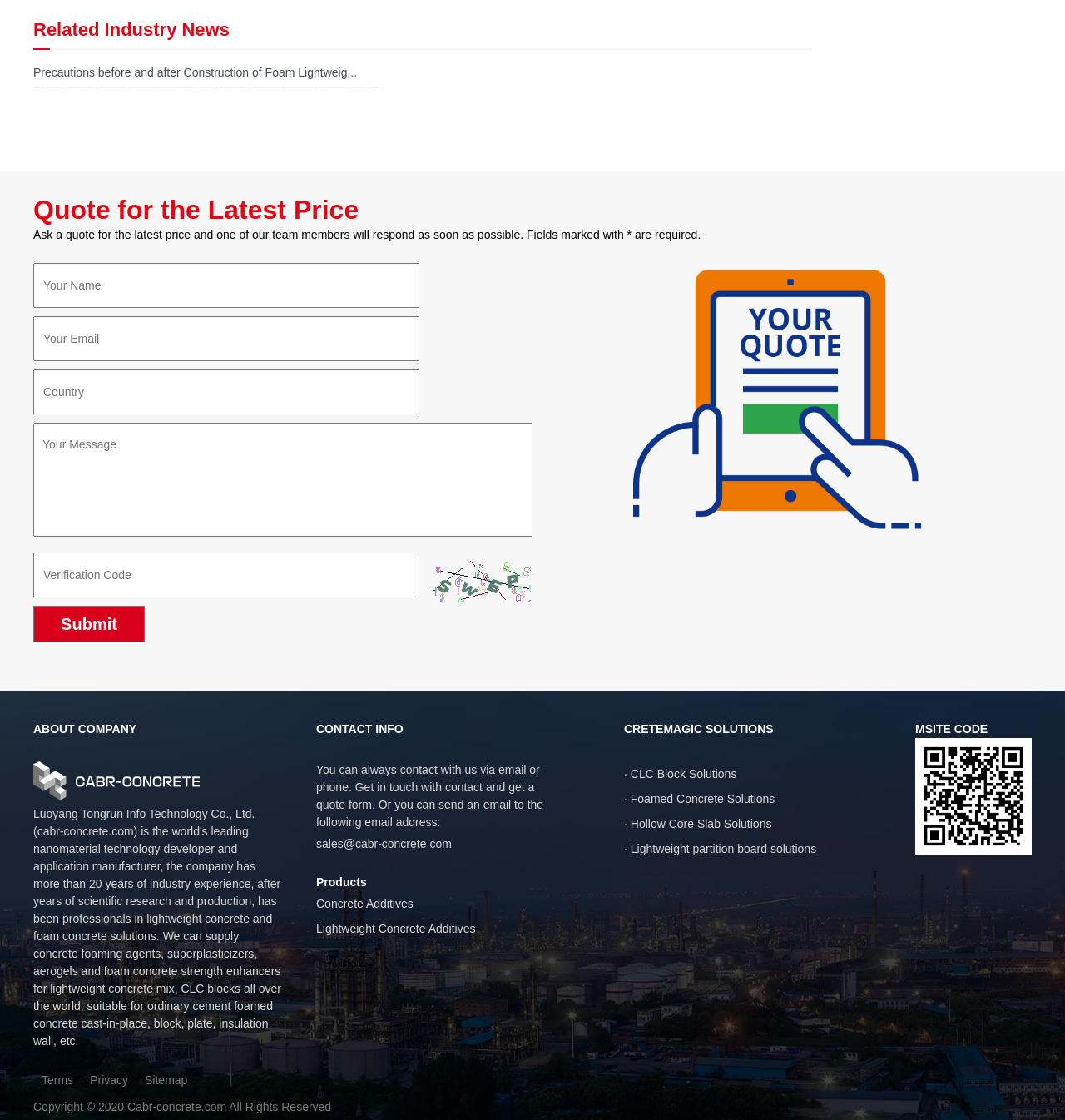Find the bounding box of the web element that fits this description: "· CLC Block Solutions".

[0.586, 0.685, 0.692, 0.697]